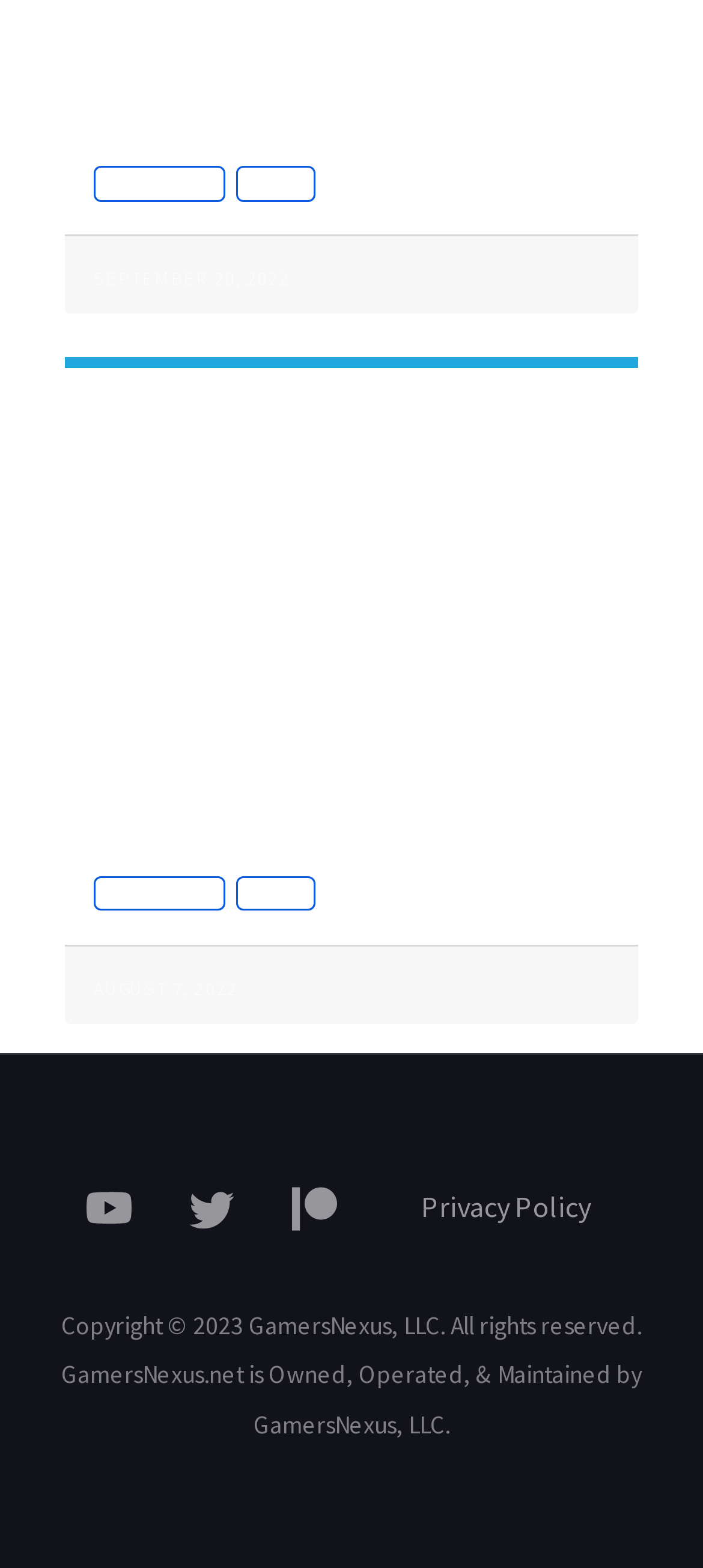Answer this question in one word or a short phrase: What is the purpose of the links in the footer?

Navigation